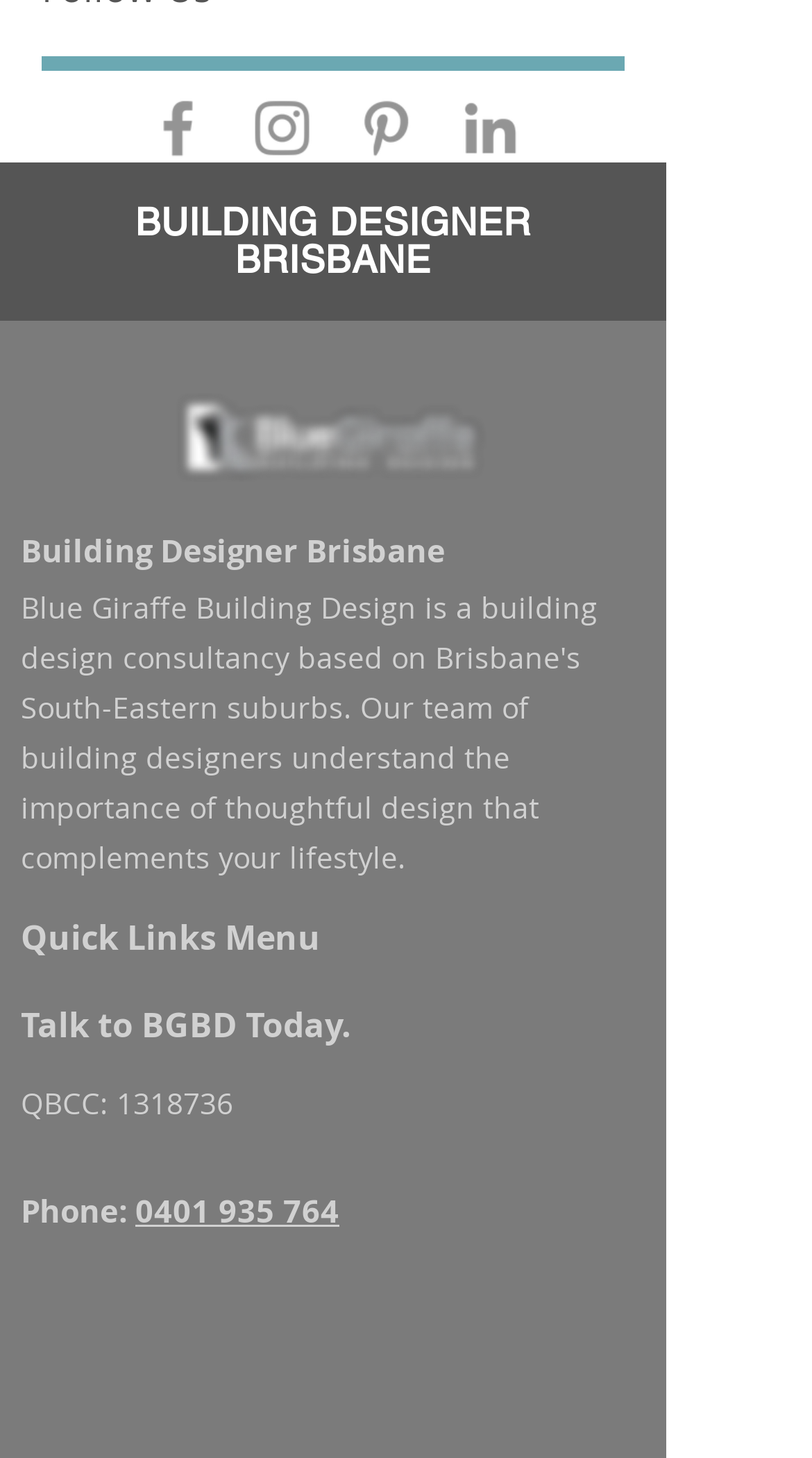Identify the bounding box coordinates necessary to click and complete the given instruction: "View Building Designer Brisbane".

[0.051, 0.14, 0.769, 0.191]